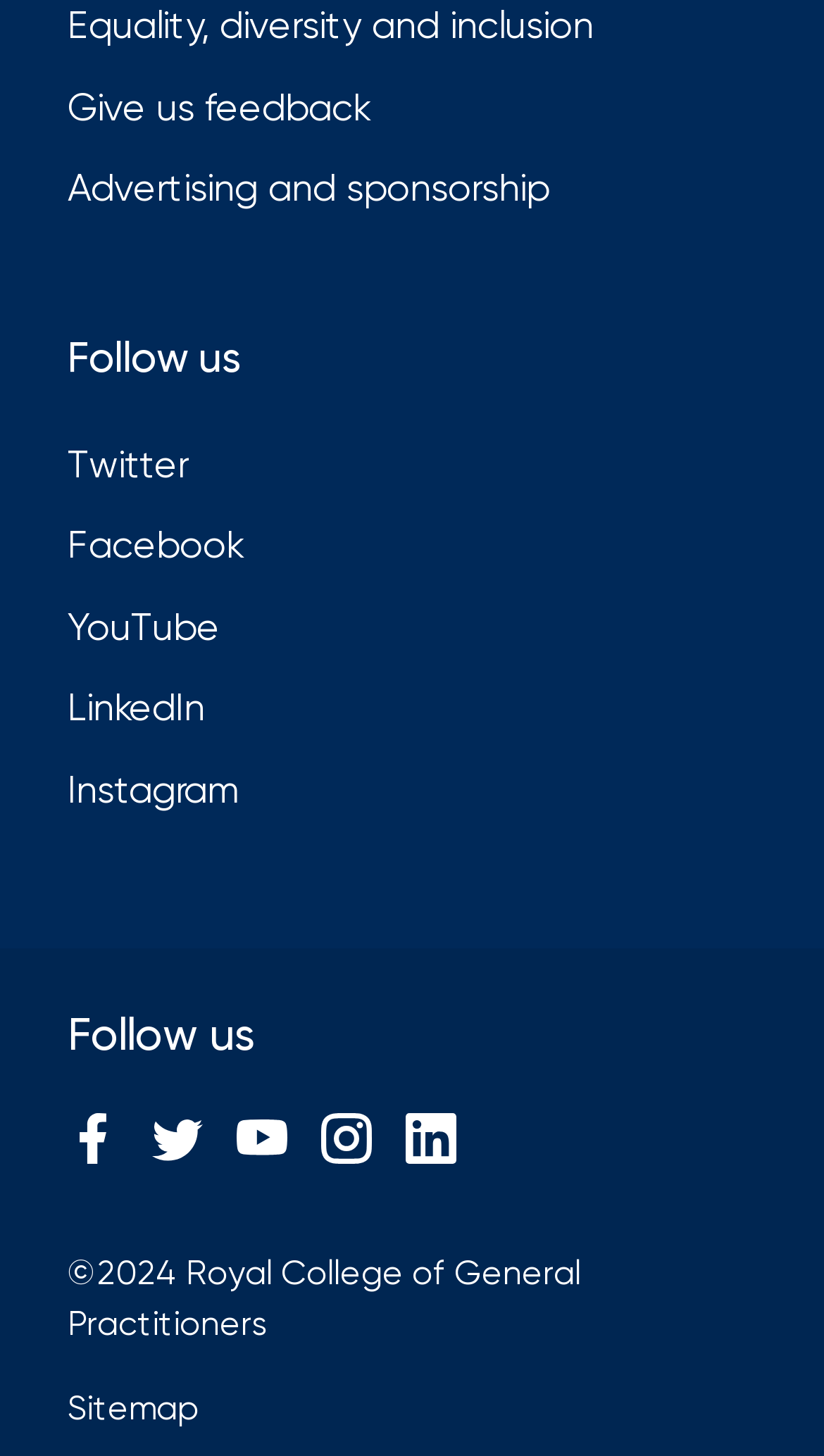Determine the bounding box coordinates for the element that should be clicked to follow this instruction: "Follow us on Facebook". The coordinates should be given as four float numbers between 0 and 1, in the format [left, top, right, bottom].

[0.082, 0.359, 0.295, 0.392]